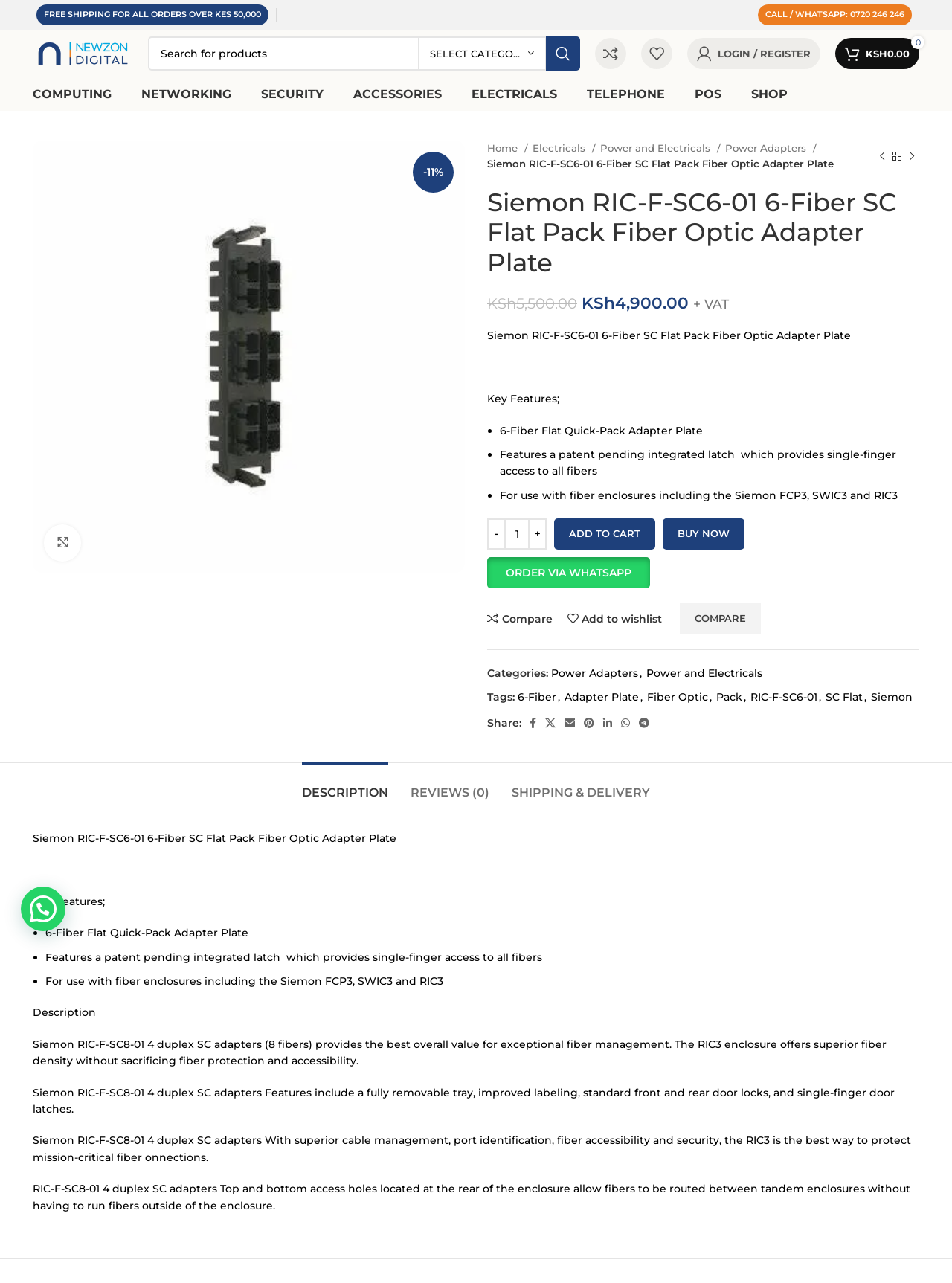What is the function of the integrated latch in the adapter plate?
Based on the image, answer the question with as much detail as possible.

The function of the integrated latch in the adapter plate can be found in the key features section, where it is stated as 'Features a patent pending integrated latch which provides single-finger access to all fibers'.